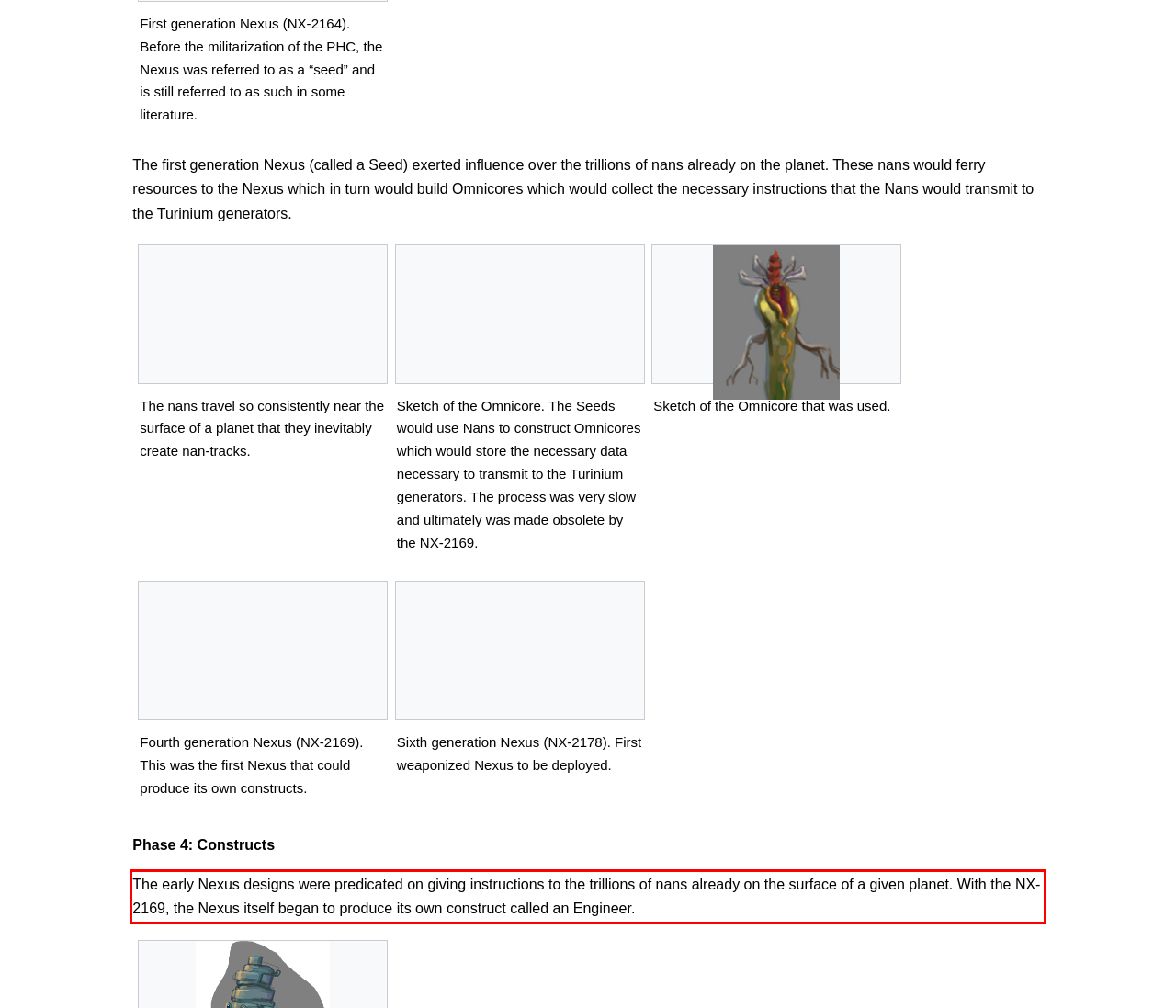Using the provided screenshot, read and generate the text content within the red-bordered area.

The early Nexus designs were predicated on giving instructions to the trillions of nans already on the surface of a given planet. With the NX-2169, the Nexus itself began to produce its own construct called an Engineer.